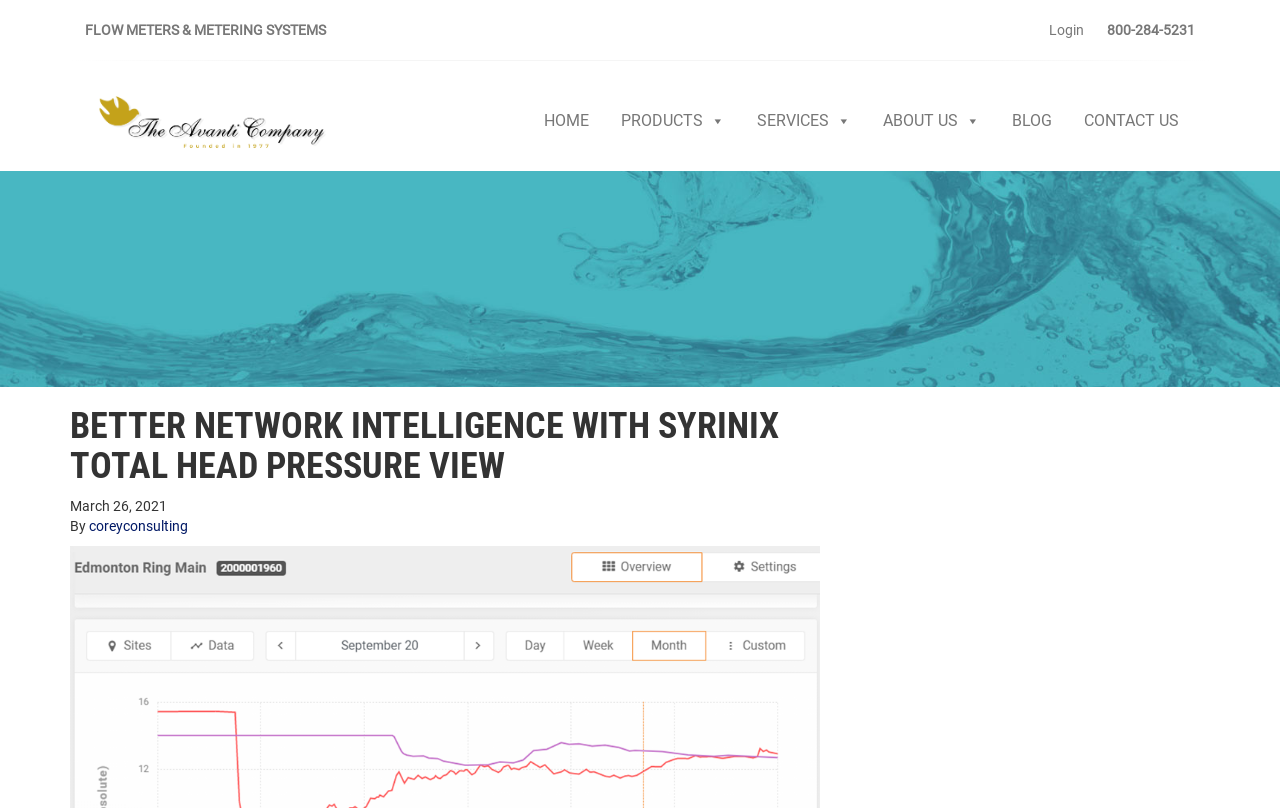Please give a concise answer to this question using a single word or phrase: 
What is the date of the article?

March 26, 2021